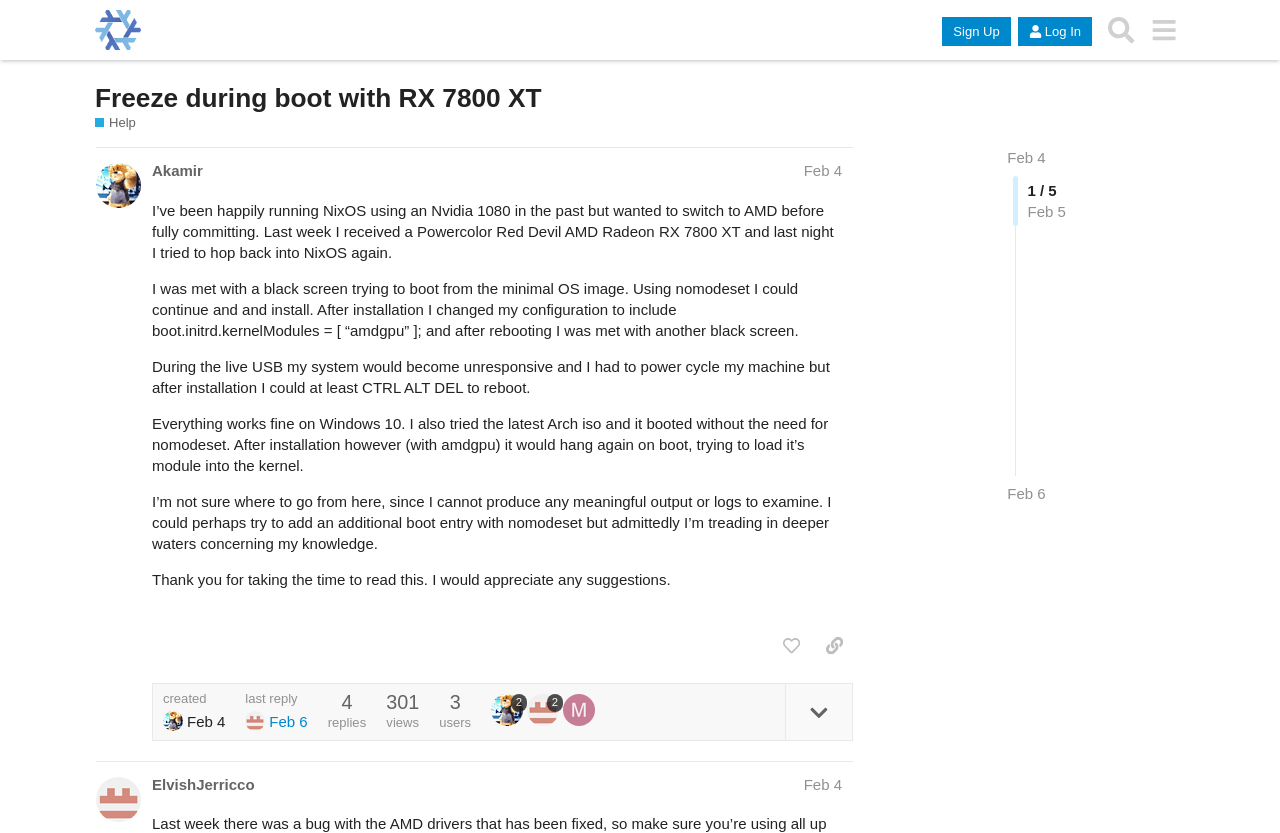Determine the bounding box coordinates of the clickable element to complete this instruction: "Read about the benefits of outsourcing". Provide the coordinates in the format of four float numbers between 0 and 1, [left, top, right, bottom].

None